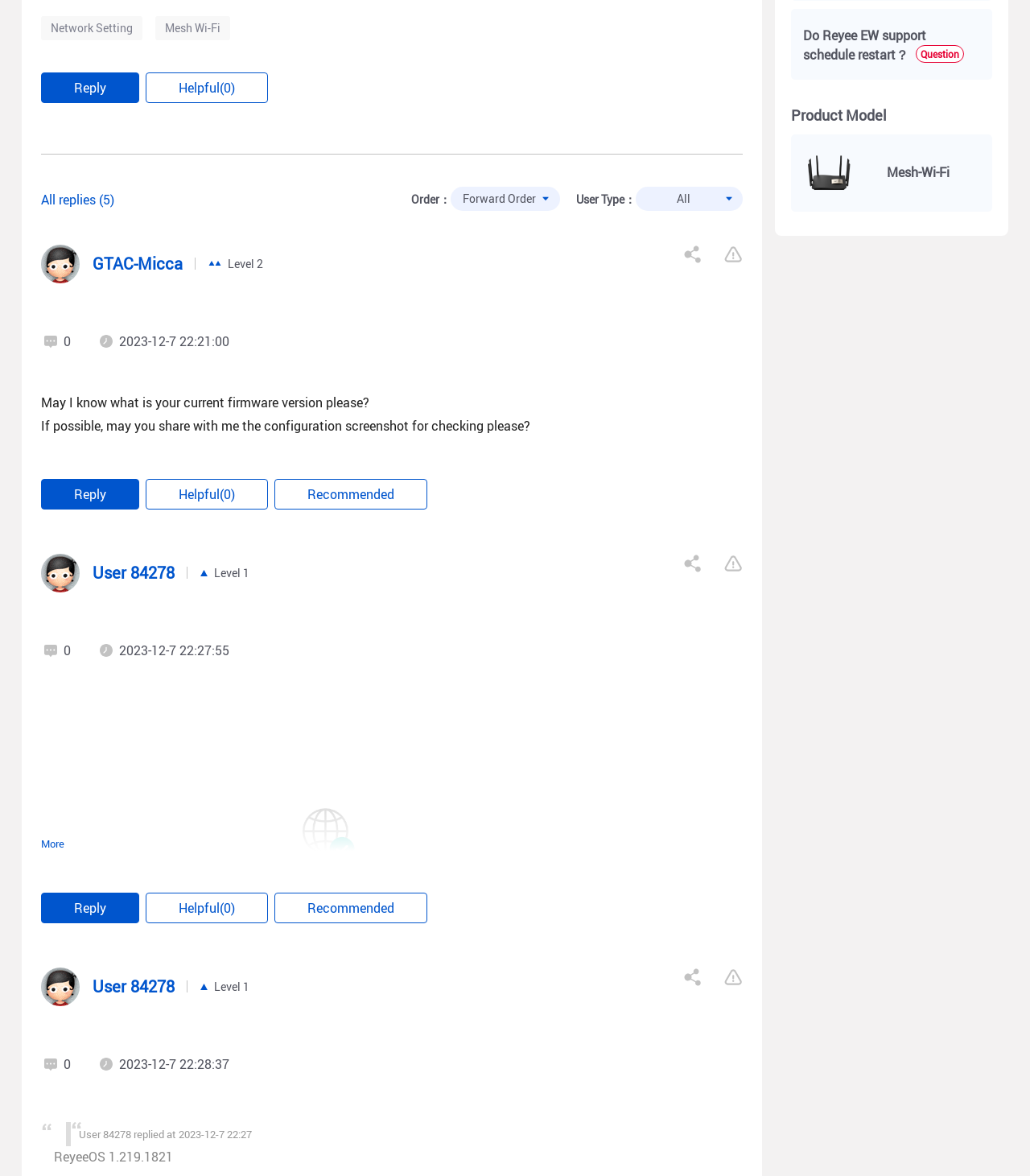Given the description "All replies (5)", provide the bounding box coordinates of the corresponding UI element.

[0.04, 0.162, 0.111, 0.177]